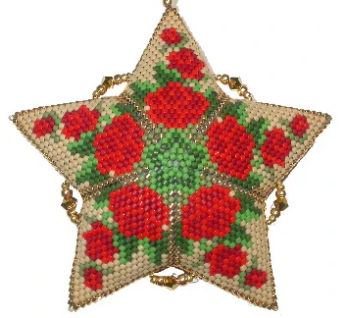What is the size of the star?
Answer the question with a single word or phrase derived from the image.

3 and 1/4 inches